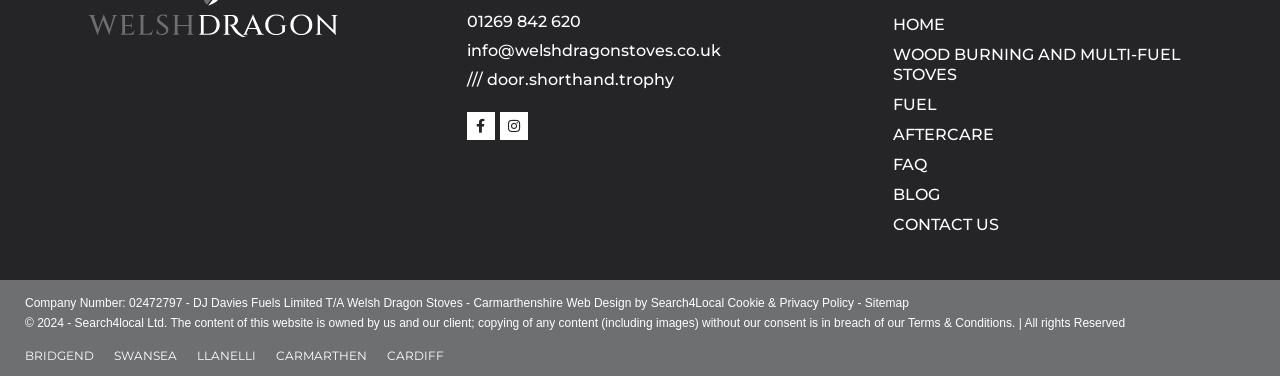Can you show the bounding box coordinates of the region to click on to complete the task described in the instruction: "Read the blog"?

[0.698, 0.478, 0.969, 0.558]